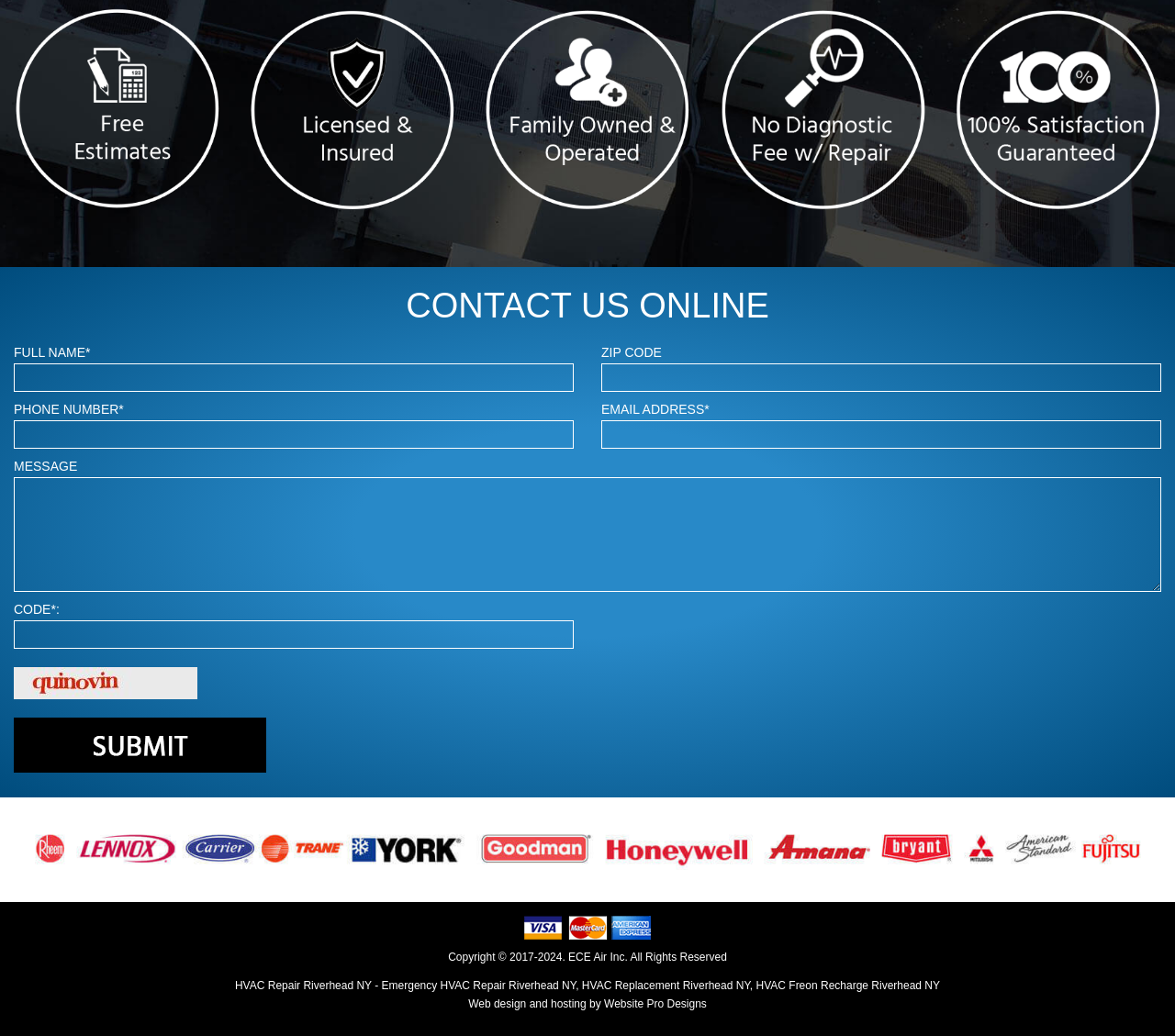Locate the bounding box coordinates of the clickable region to complete the following instruction: "Enter message."

[0.012, 0.46, 0.988, 0.571]